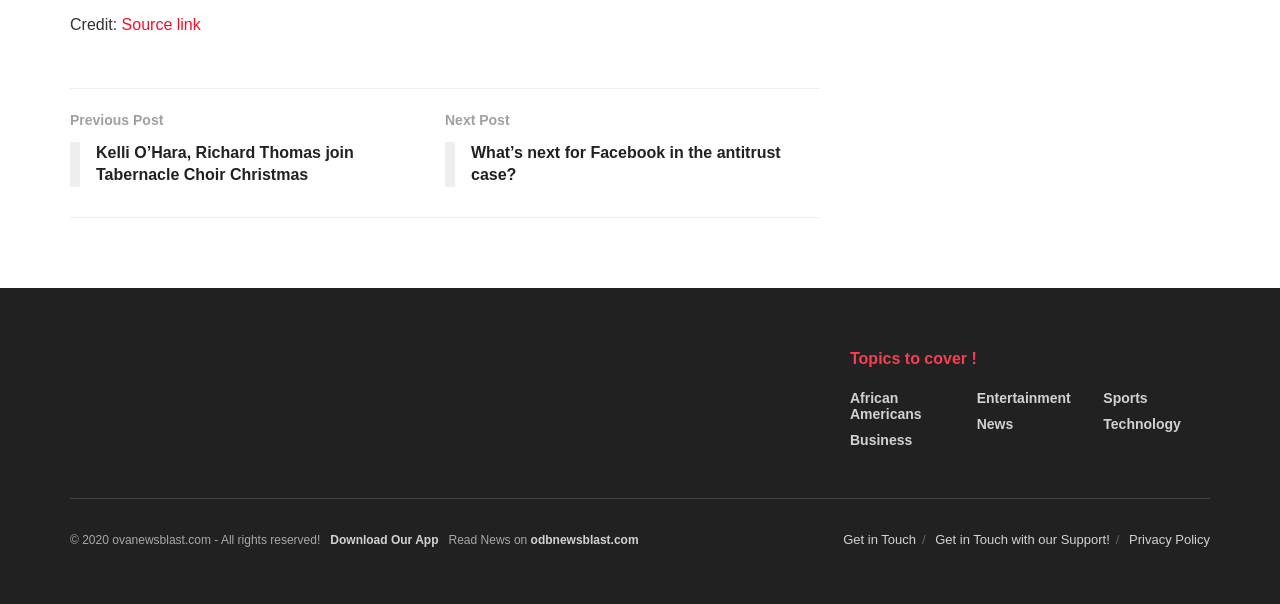Locate the bounding box coordinates of the item that should be clicked to fulfill the instruction: "Download Our App".

[0.258, 0.882, 0.343, 0.906]